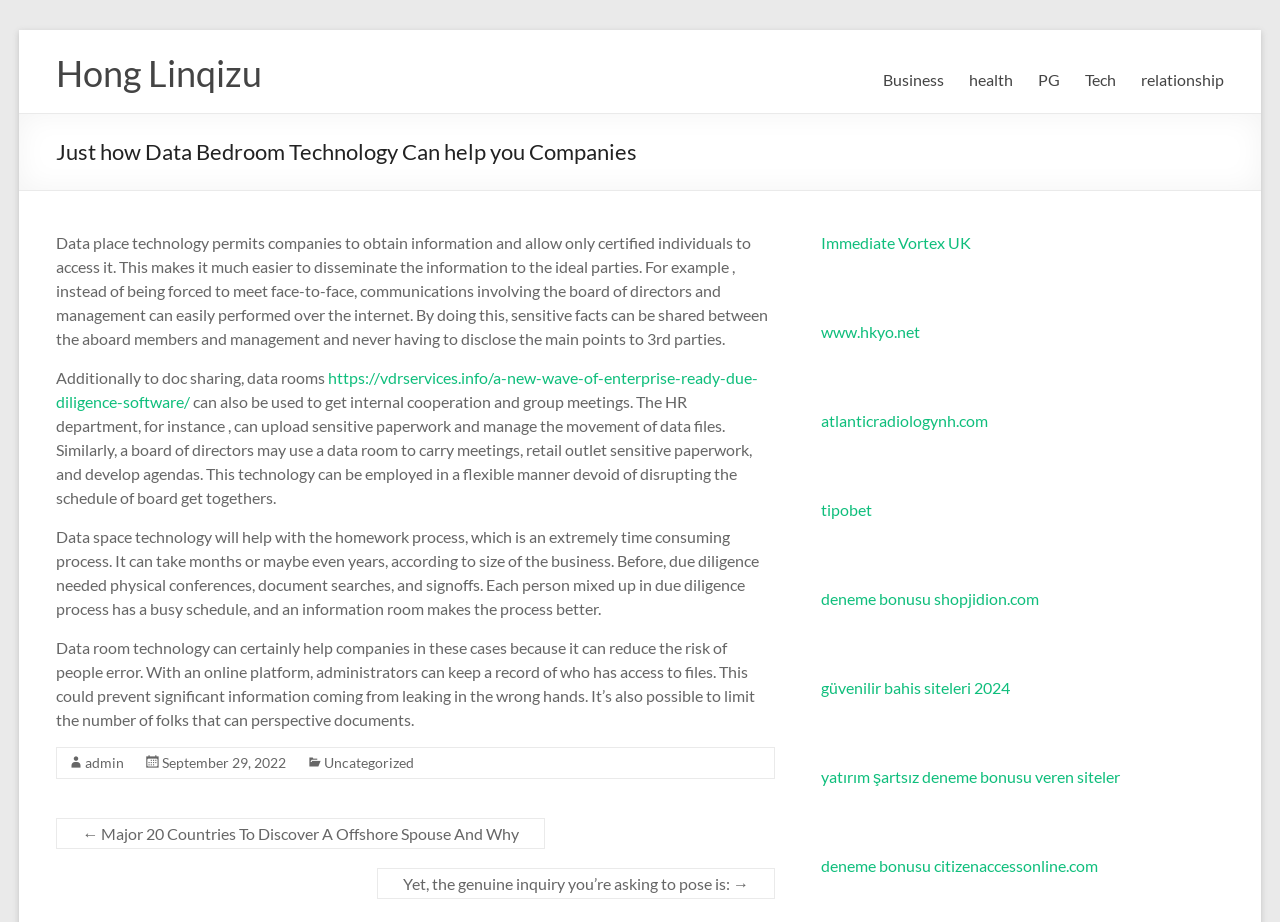Please identify the bounding box coordinates of the clickable area that will fulfill the following instruction: "Visit the Hong Linqizu page". The coordinates should be in the format of four float numbers between 0 and 1, i.e., [left, top, right, bottom].

[0.044, 0.055, 0.205, 0.103]